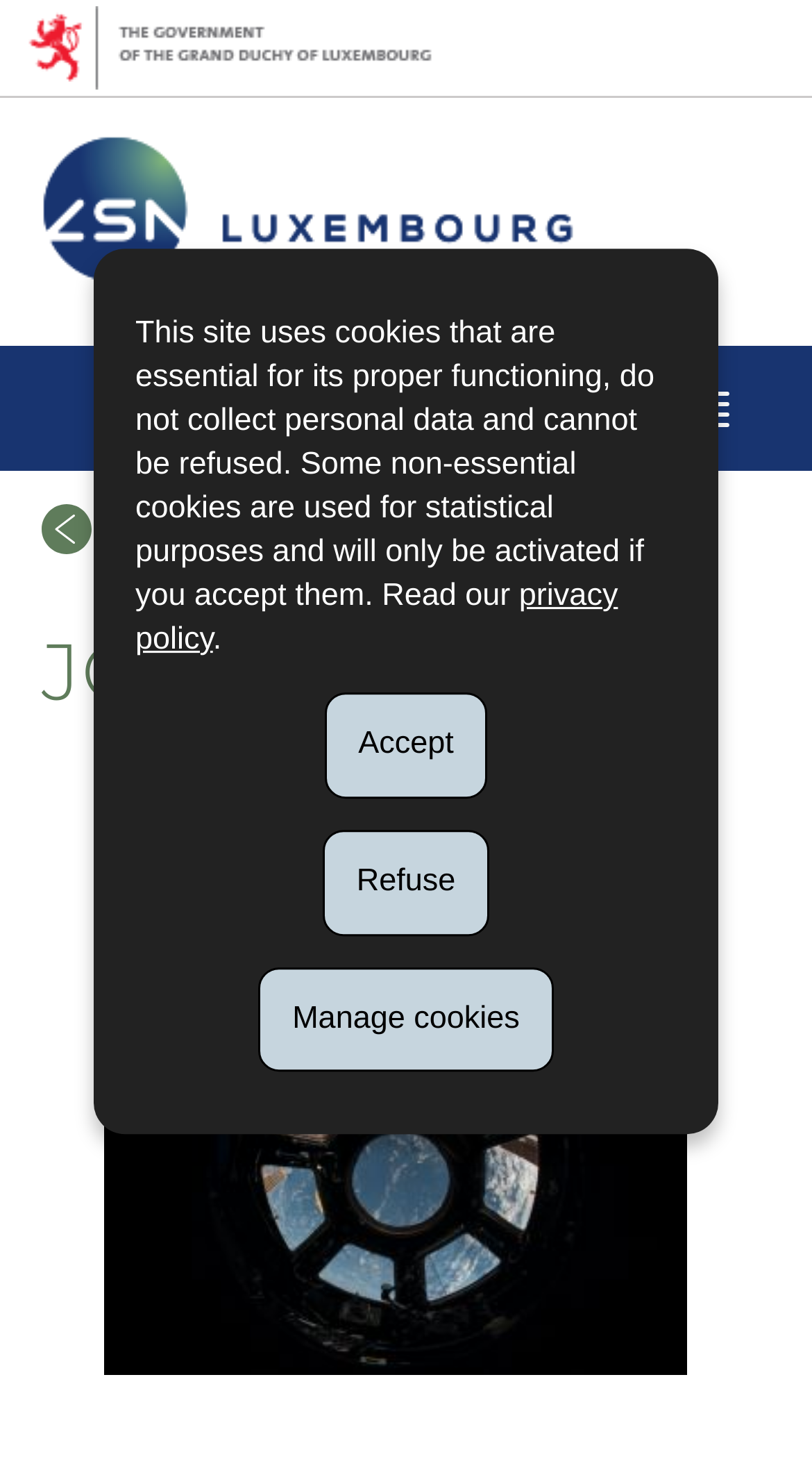What is the name of the agency?
Please use the image to provide an in-depth answer to the question.

I found the answer by looking at the link with the text 'Luxembourg Space Agency' which is located at the top of the page, and also by observing the image with the same name.